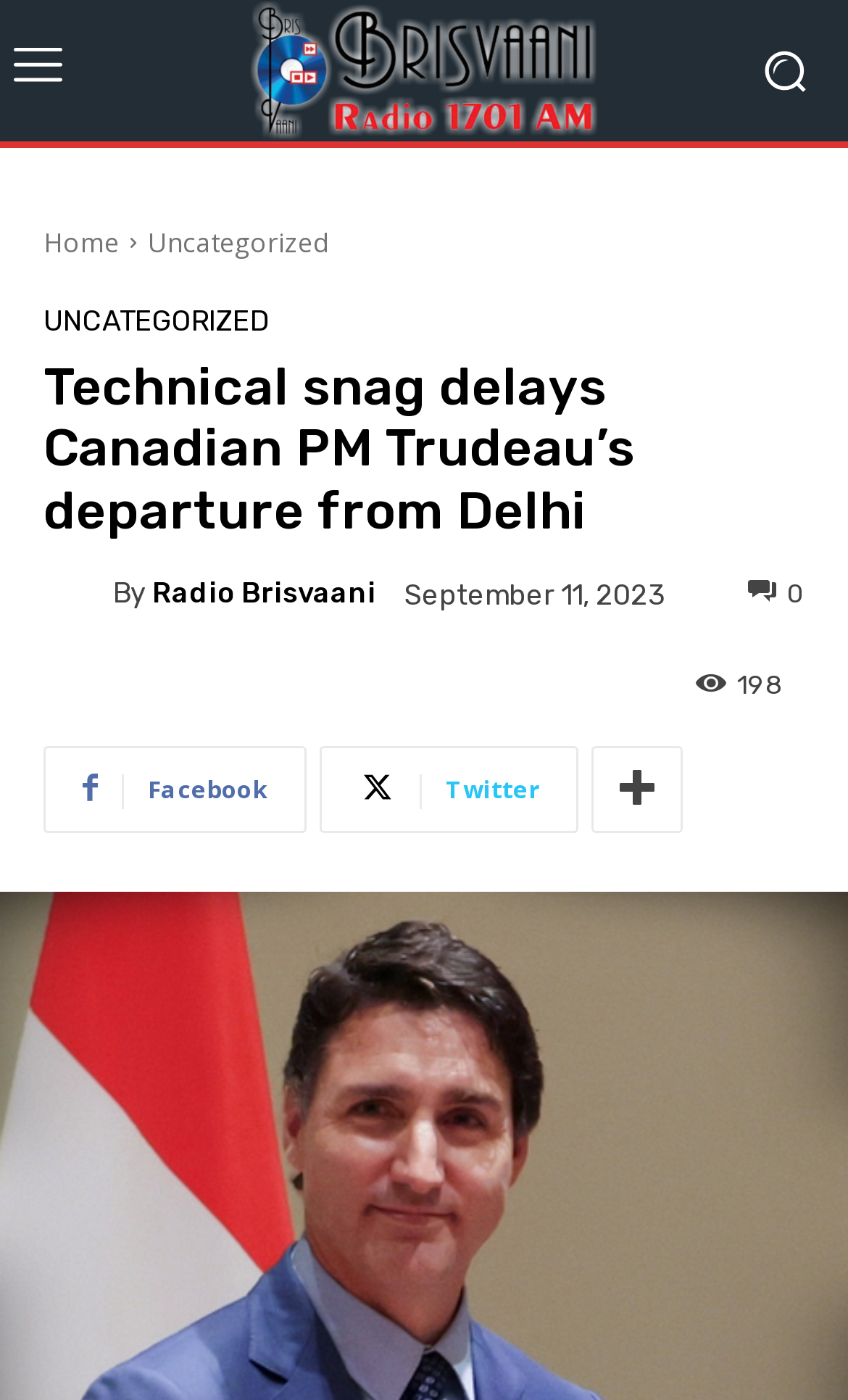What is the logo of the website?
From the details in the image, answer the question comprehensively.

I determined the logo of the website by looking at the top-left corner of the webpage, where I found an image with the text 'Logo' and an image with the text 'Radio Brisvaani'. This suggests that the logo of the website is Radio Brisvaani.